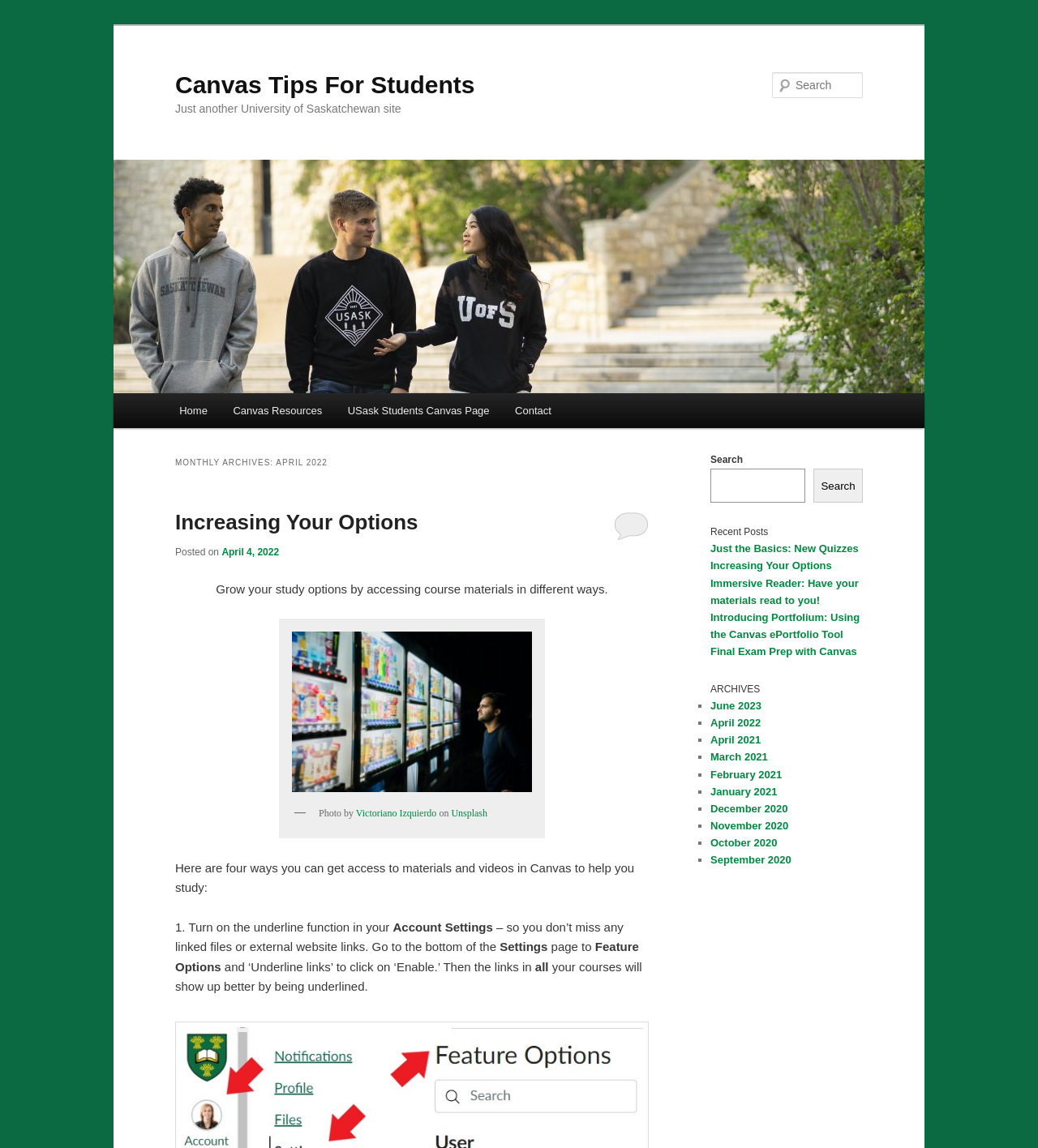What is the purpose of the 'Underline links' feature in Canvas?
Provide a short answer using one word or a brief phrase based on the image.

To show linked files or external website links